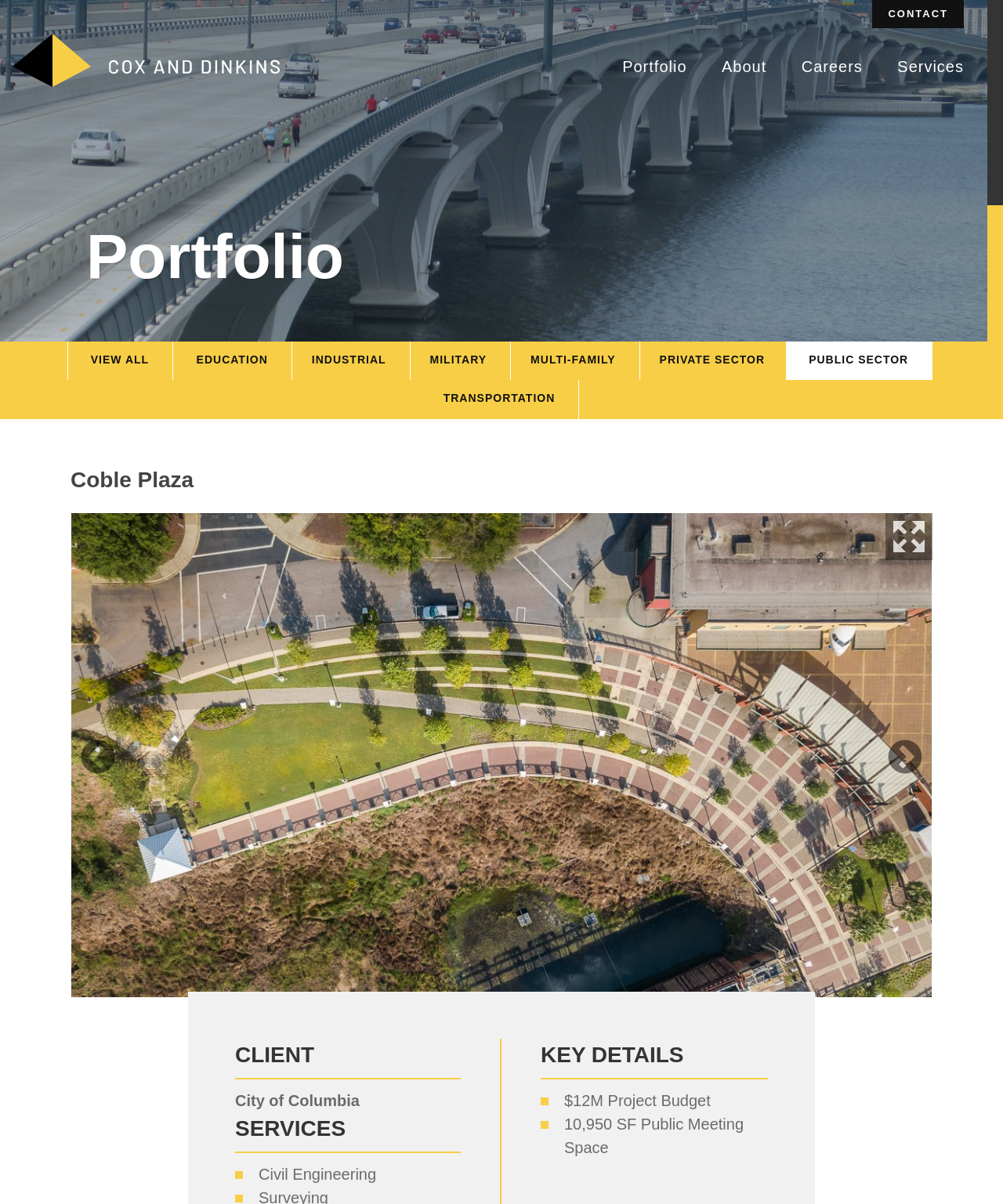How many links are in the navigation menu?
Based on the screenshot, answer the question with a single word or phrase.

5